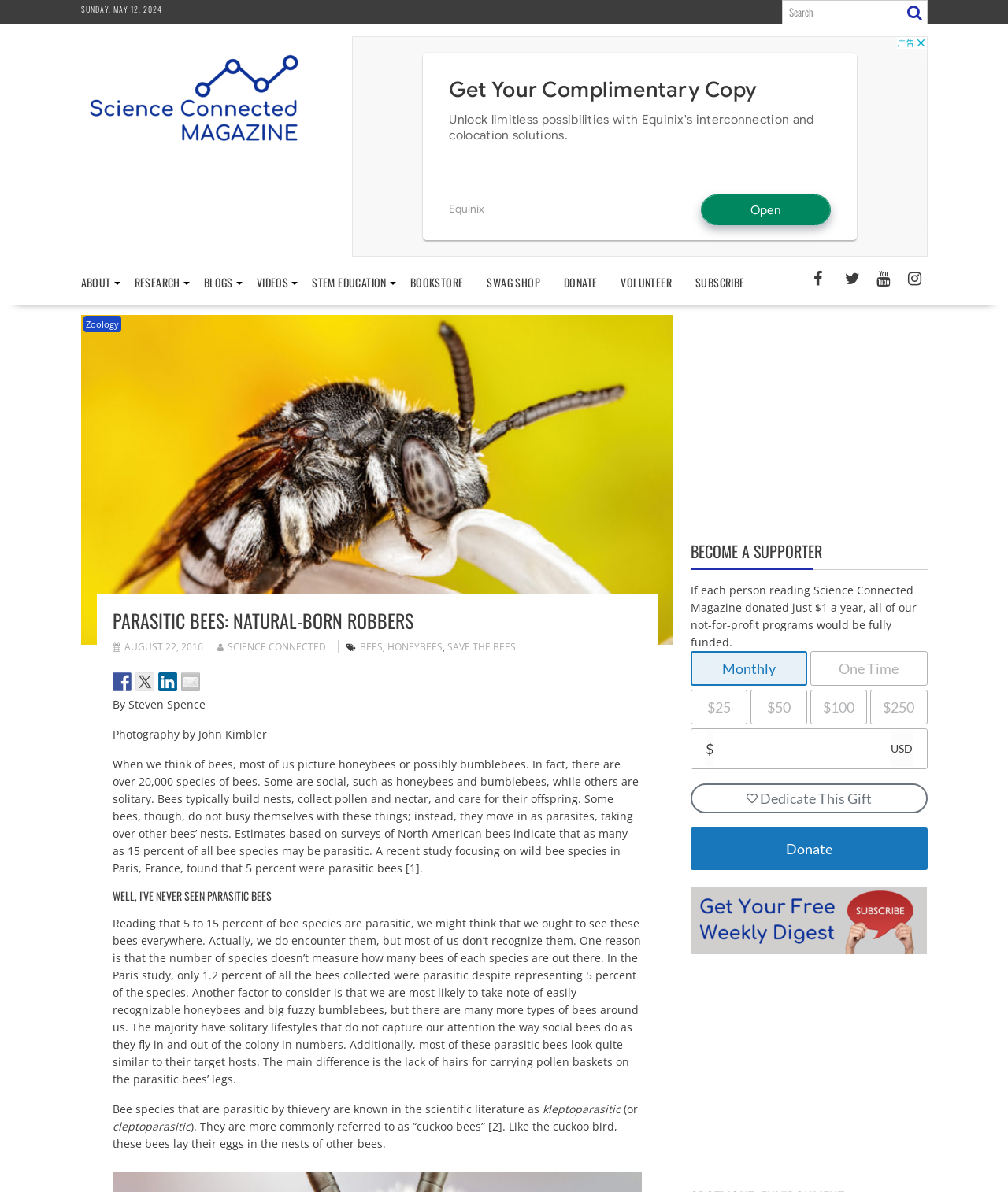What is the percentage of parasitic bees in the Paris study?
Refer to the image and respond with a one-word or short-phrase answer.

5 percent